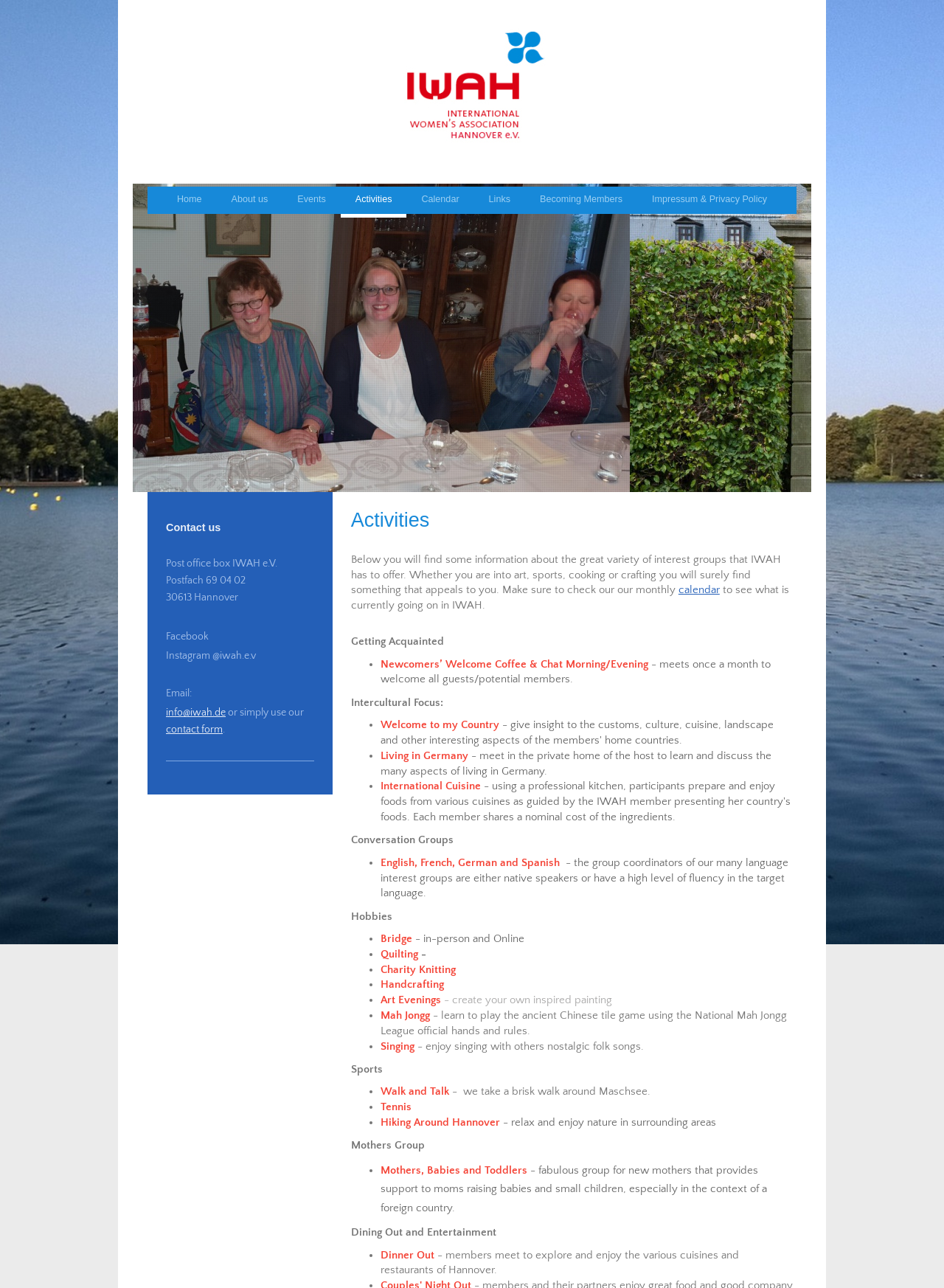Please determine the bounding box coordinates of the section I need to click to accomplish this instruction: "Contact us through email".

[0.176, 0.549, 0.239, 0.558]